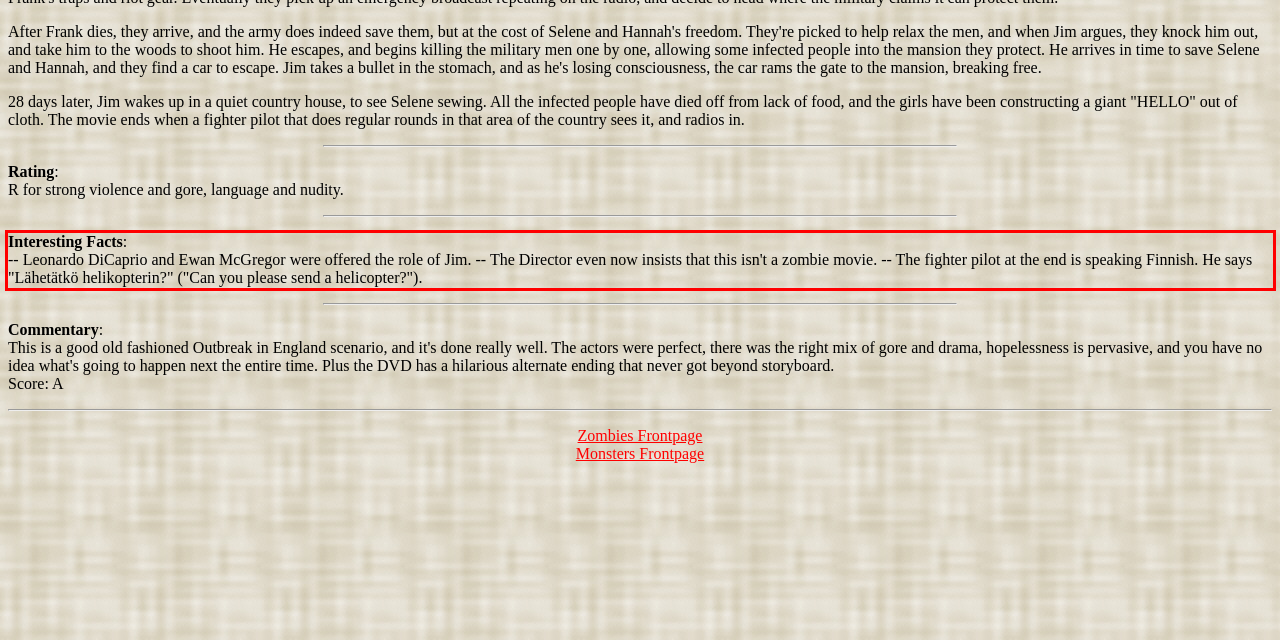Look at the provided screenshot of the webpage and perform OCR on the text within the red bounding box.

Interesting Facts: -- Leonardo DiCaprio and Ewan McGregor were offered the role of Jim. -- The Director even now insists that this isn't a zombie movie. -- The fighter pilot at the end is speaking Finnish. He says "Lähetätkö helikopterin?" ("Can you please send a helicopter?").